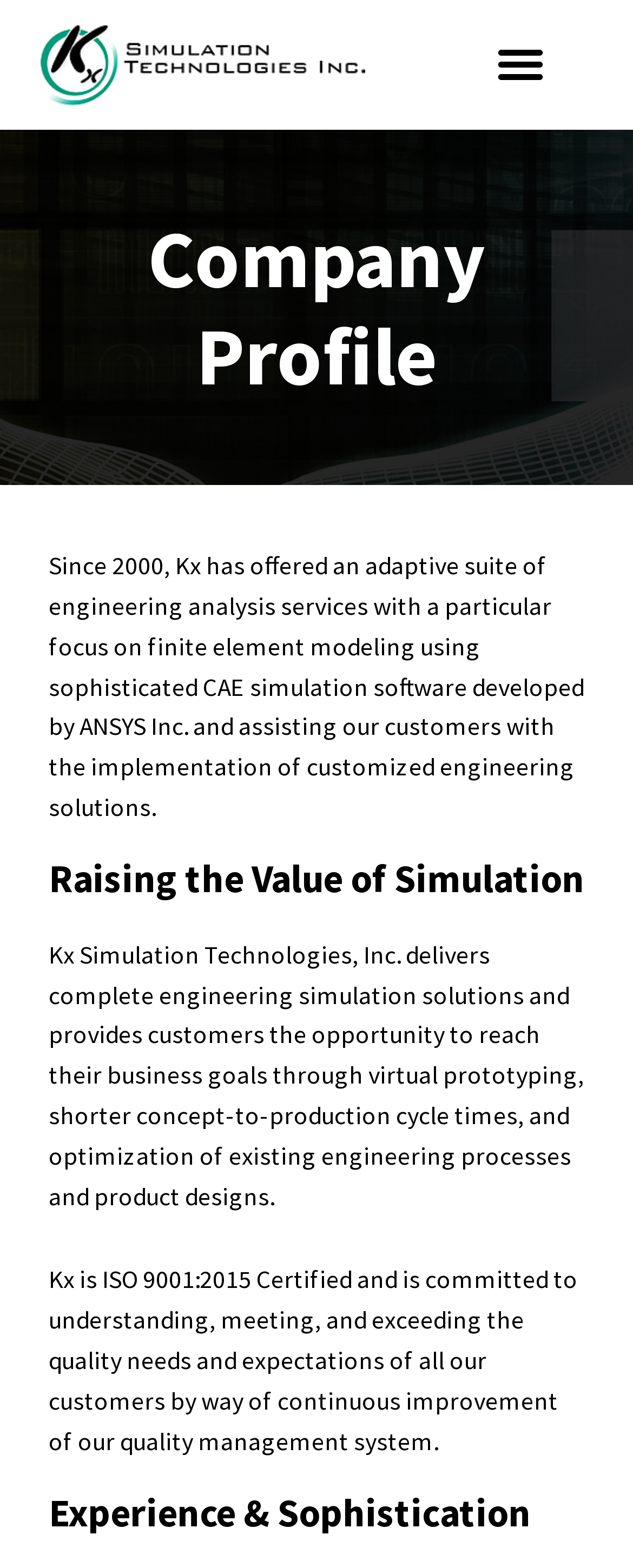Extract the bounding box coordinates for the UI element described by the text: "Menu". The coordinates should be in the form of [left, top, right, bottom] with values between 0 and 1.

[0.764, 0.018, 0.879, 0.065]